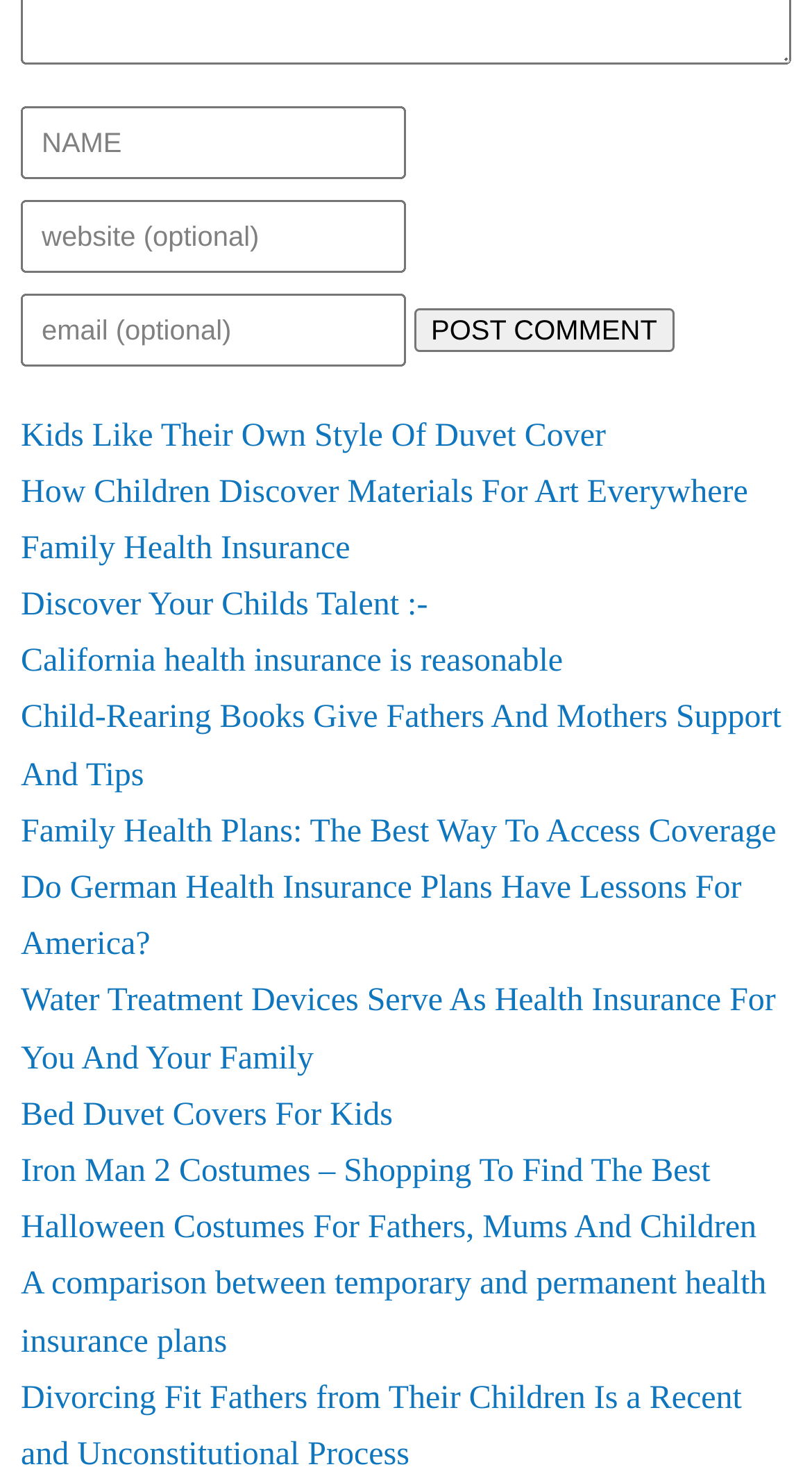Please respond in a single word or phrase: 
Is the website a blog?

Yes